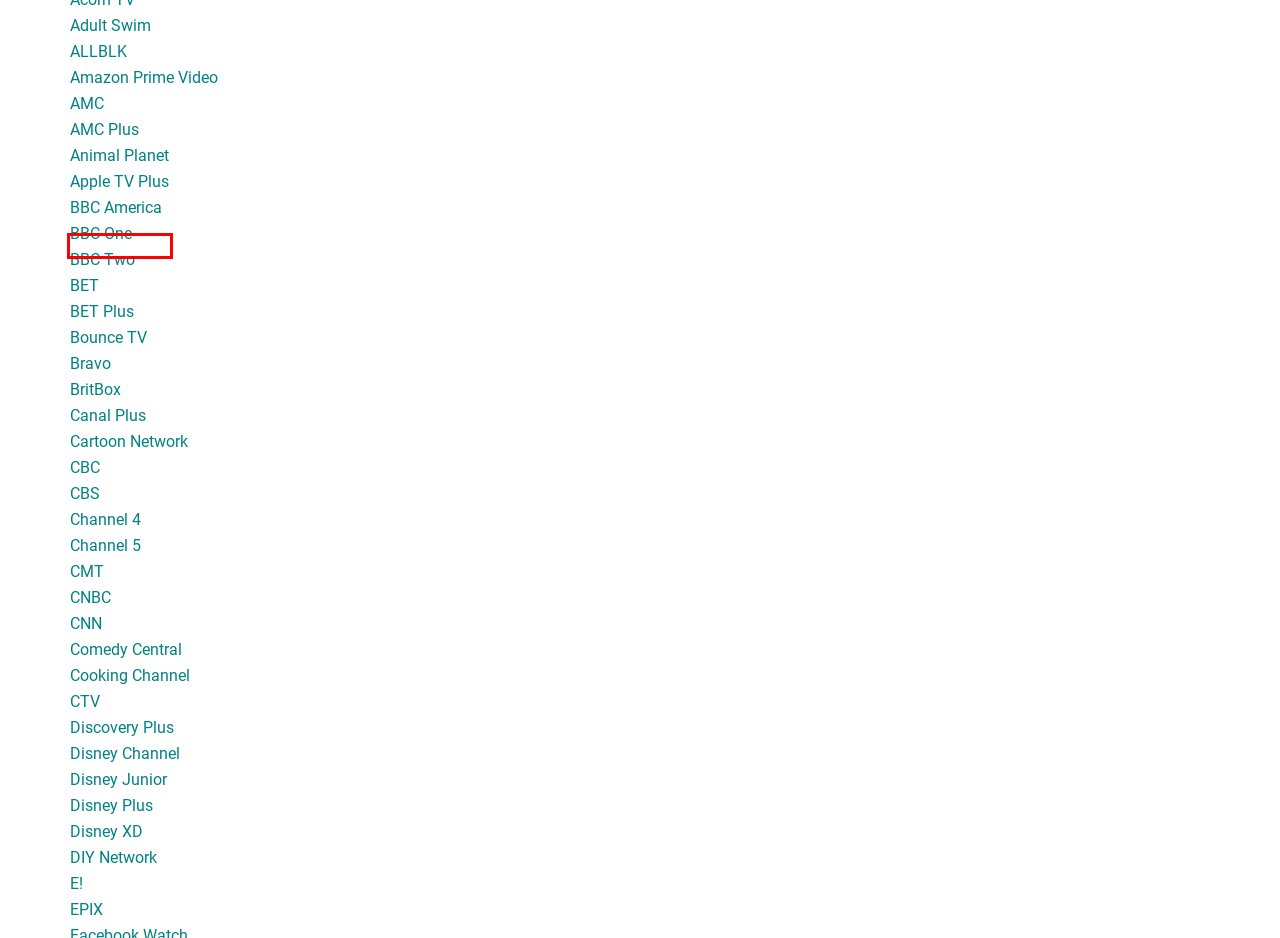Review the screenshot of a webpage which includes a red bounding box around an element. Select the description that best fits the new webpage once the element in the bounding box is clicked. Here are the candidates:
A. CBC Shows 2022/2023 Cancelled or Renewed Status - Cancelled TV Shows & Renewed Series
B. Bounce TV Shows 2022/2023 Cancelled or Renewed Status - Cancelled TV Shows & Renewed Series
C. BBC America Shows 2022/2023 Cancelled or Renewed Status - Cancelled TV Shows & Renewed Series
D. Animal Planet Shows 2022/2023 Cancelled or Renewed Status - Cancelled TV Shows & Renewed Series
E. Acorn TV Shows 2022/2023 Cancelled or Renewed Status - Cancelled TV Shows & Renewed Series
F. Bravo Shows 2022/2023 Cancelled or Renewed Status - Cancelled TV Shows & Renewed Series
G. Disney Channel Shows 2022/2023 Cancelled or Renewed Status - Cancelled TV Shows & Renewed Series
H. BBC Two Shows 2022/2023 Cancelled or Renewed Status - Cancelled TV Shows & Renewed Series

D